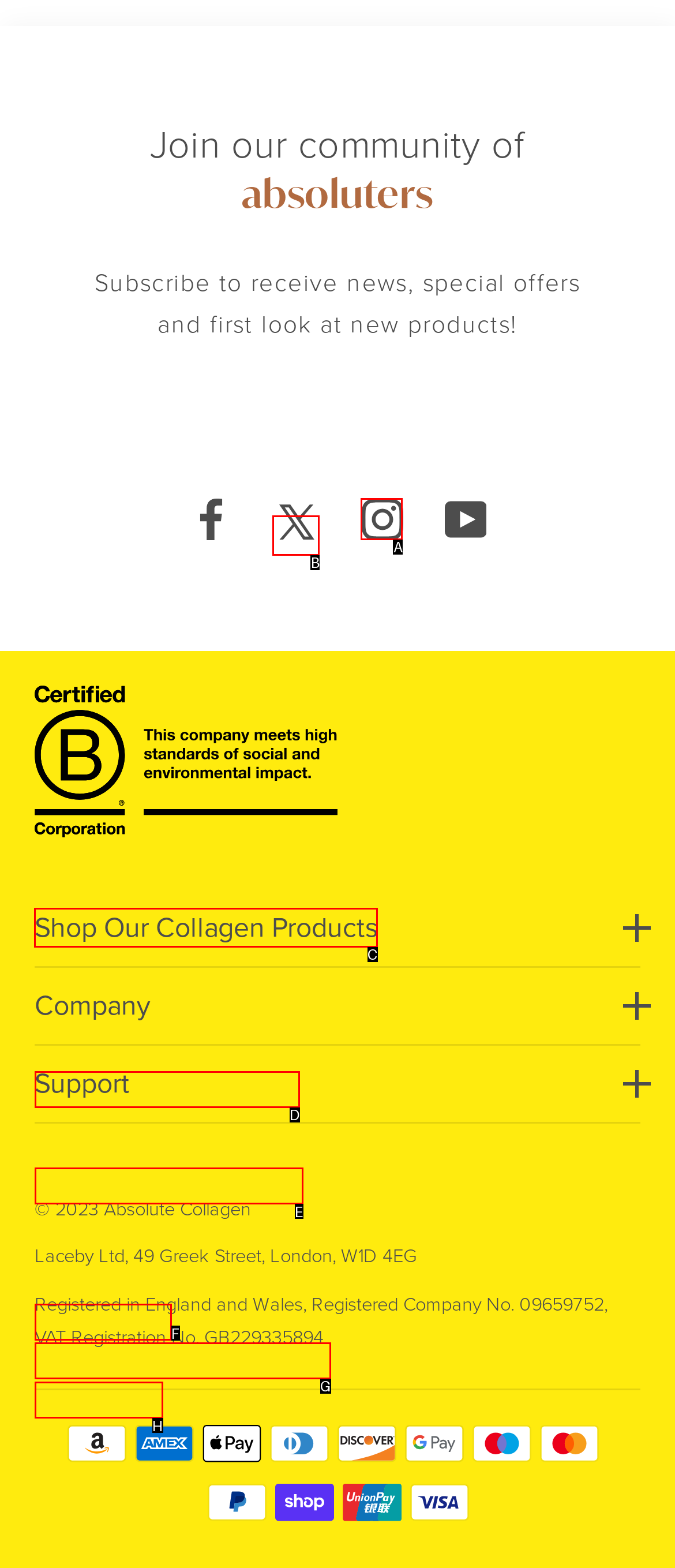Select the proper UI element to click in order to perform the following task: Click on the 'Shop Our Collagen Products' link. Indicate your choice with the letter of the appropriate option.

C